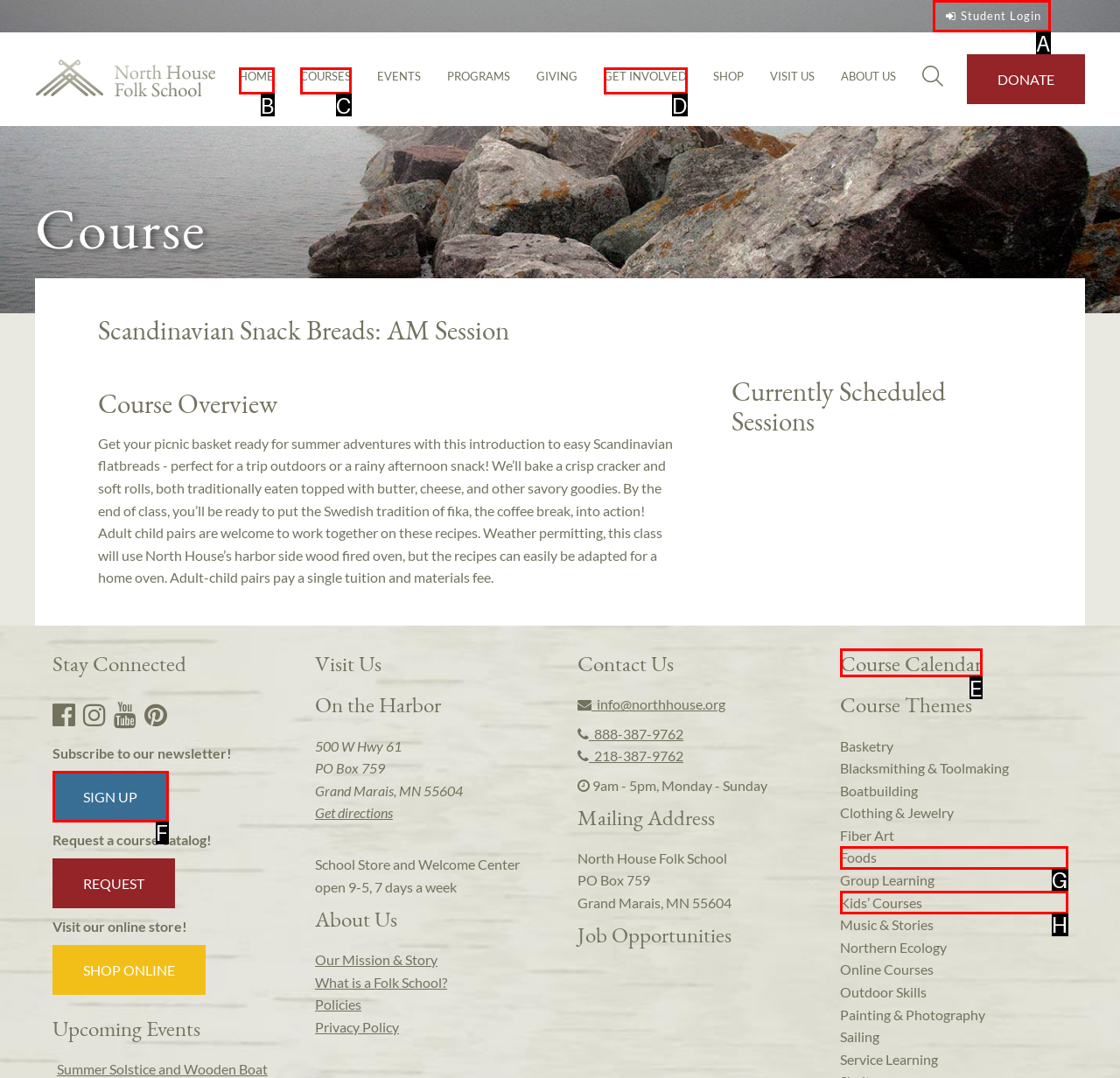Based on the given description: Home, determine which HTML element is the best match. Respond with the letter of the chosen option.

B